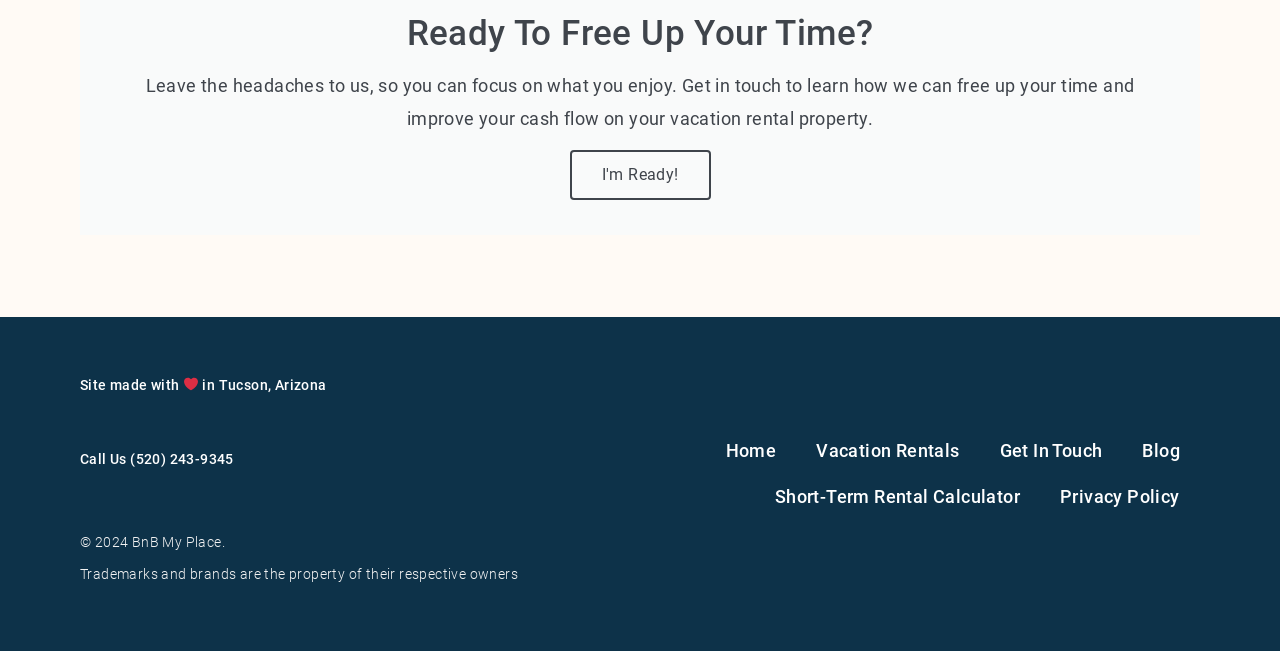Please identify the bounding box coordinates of the clickable area that will fulfill the following instruction: "Click on the 'Home' link". The coordinates should be in the format of four float numbers between 0 and 1, i.e., [left, top, right, bottom].

None